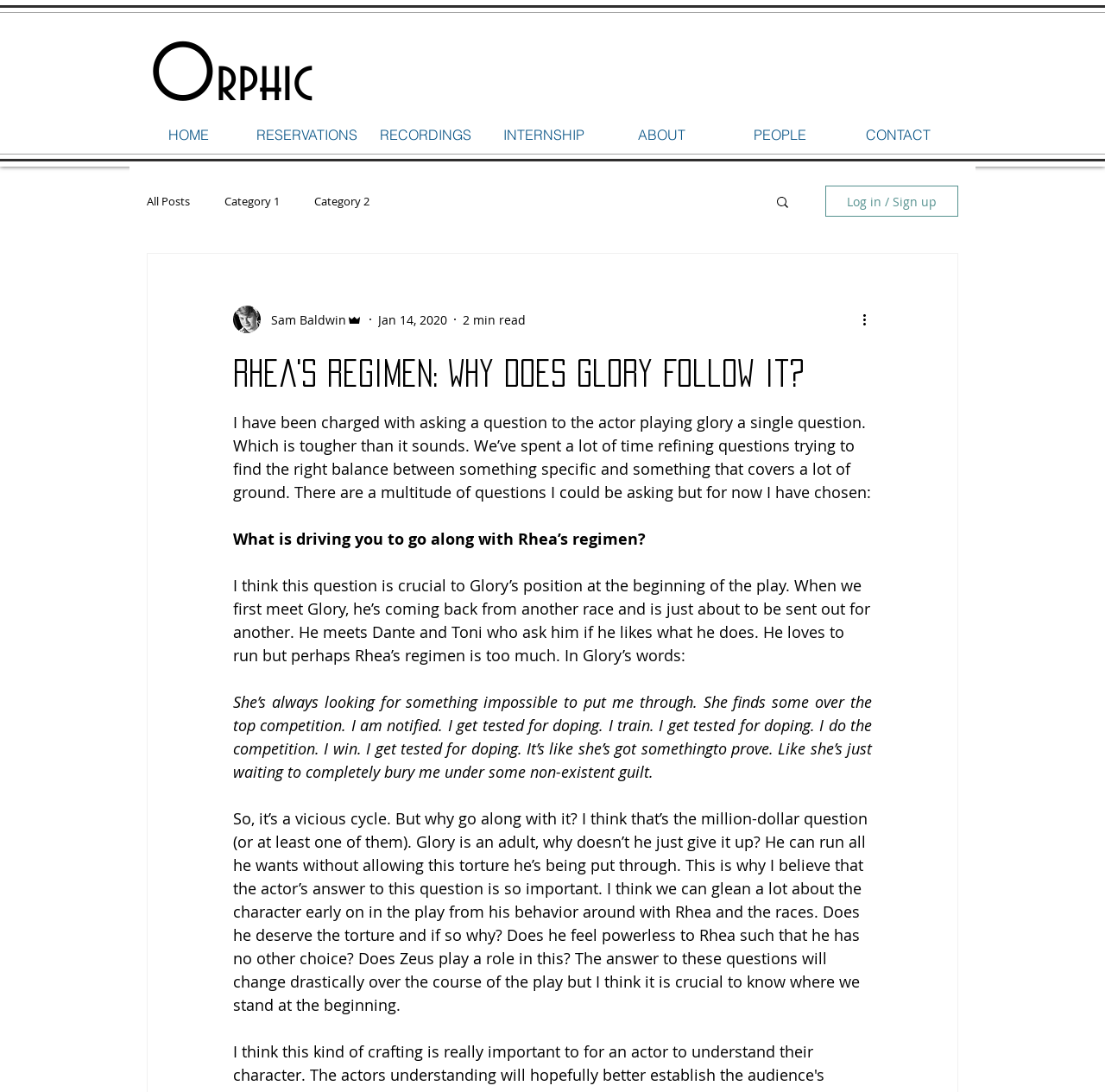Answer the following query concisely with a single word or phrase:
Who is the author of the blog post?

Sam Baldwin